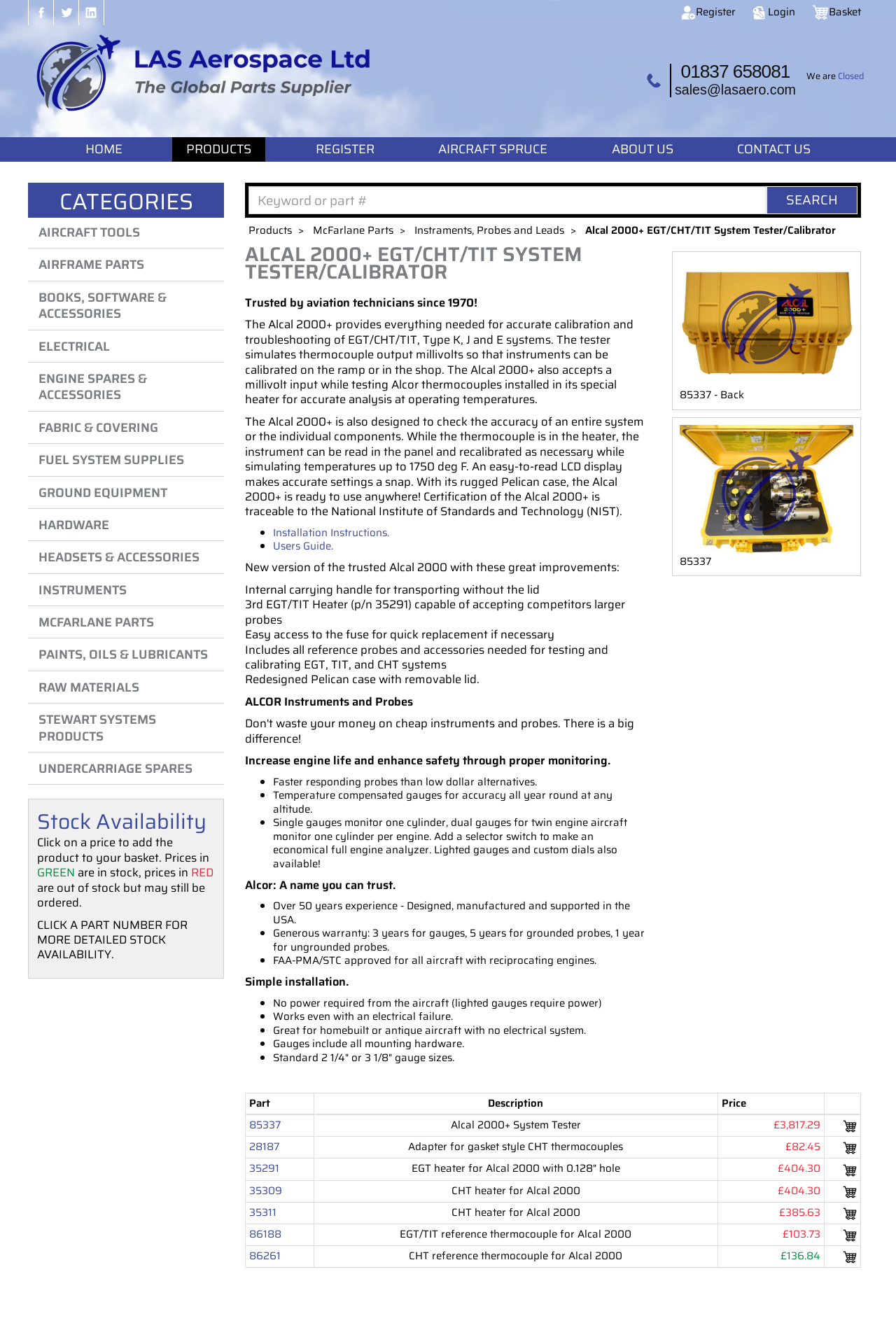Identify the bounding box coordinates of the clickable region necessary to fulfill the following instruction: "Check the 'Opening Hours'". The bounding box coordinates should be four float numbers between 0 and 1, i.e., [left, top, right, bottom].

[0.9, 0.052, 0.965, 0.062]